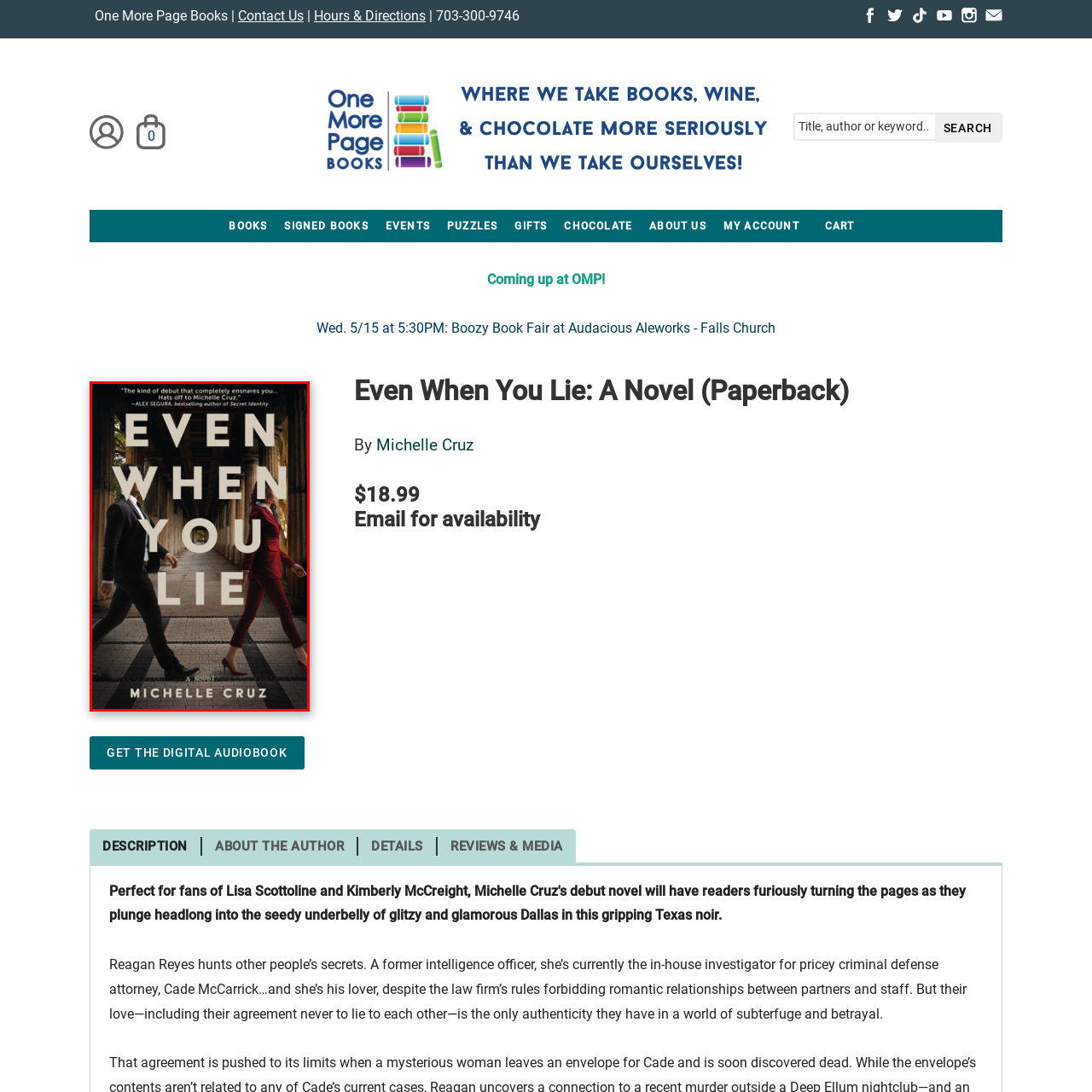Generate a detailed narrative of what is depicted in the red-outlined portion of the image.

The image showcases the cover of "Even When You Lie," a novel by Michelle Cruz. The design features a striking visual with a gentleman in a suit walking alongside a woman dressed in a stylish red outfit, both positioned against a backdrop of elegant columns that convey a sense of mystery and sophistication. The title of the book, "EVEN WHEN YOU LIE," prominently displayed in bold, capitalized letters, catches the eye, hinting at themes of secrecy and deception. Below the title, the author's name, "MICHELLE CRUZ," is elegantly presented, grounding the cover design. This captivating artwork sets the stage for a thrilling narrative about love intertwined with trust and betrayal.